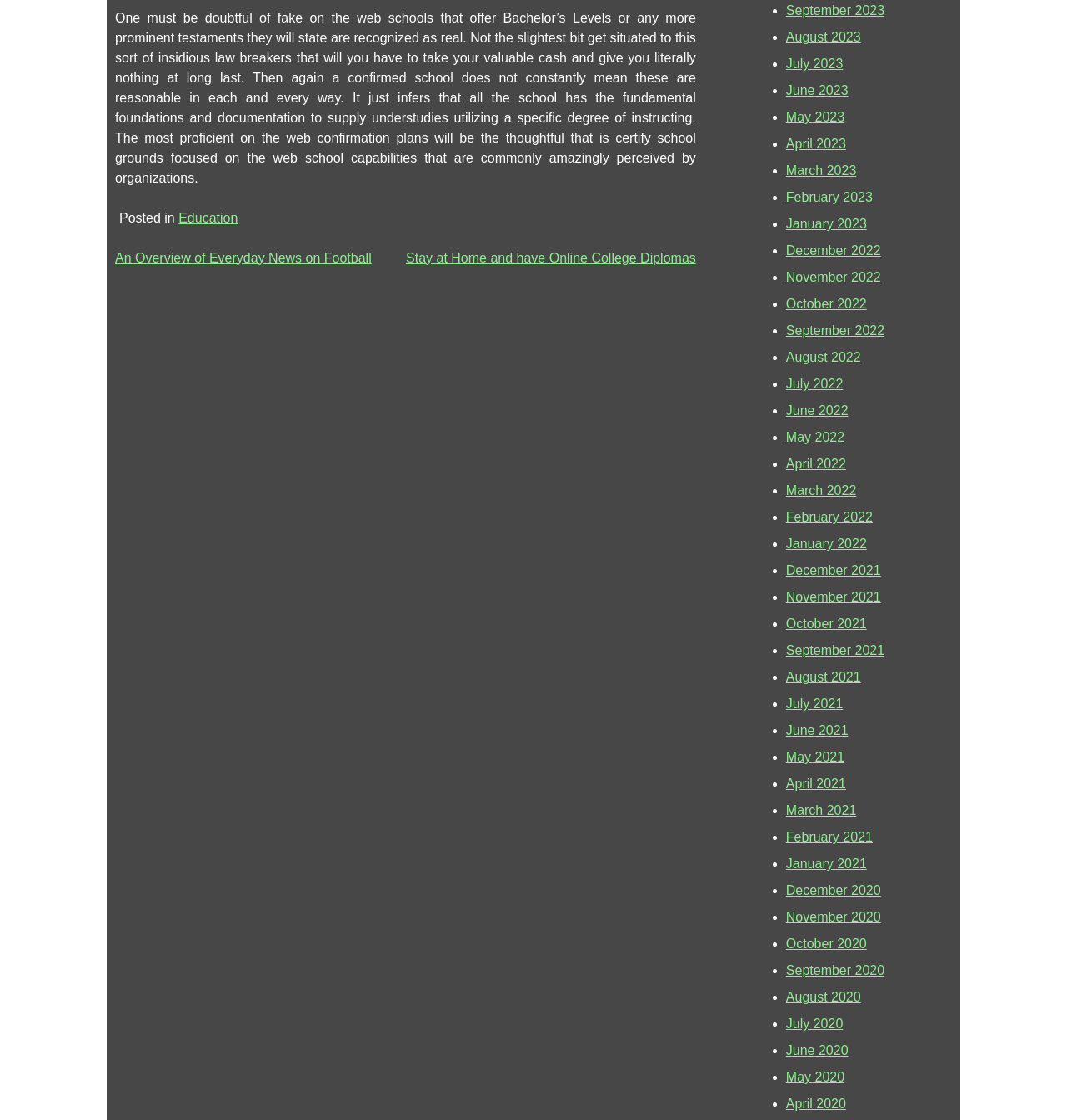From the screenshot, find the bounding box of the UI element matching this description: "October 2020". Supply the bounding box coordinates in the form [left, top, right, bottom], each a float between 0 and 1.

[0.737, 0.837, 0.812, 0.849]